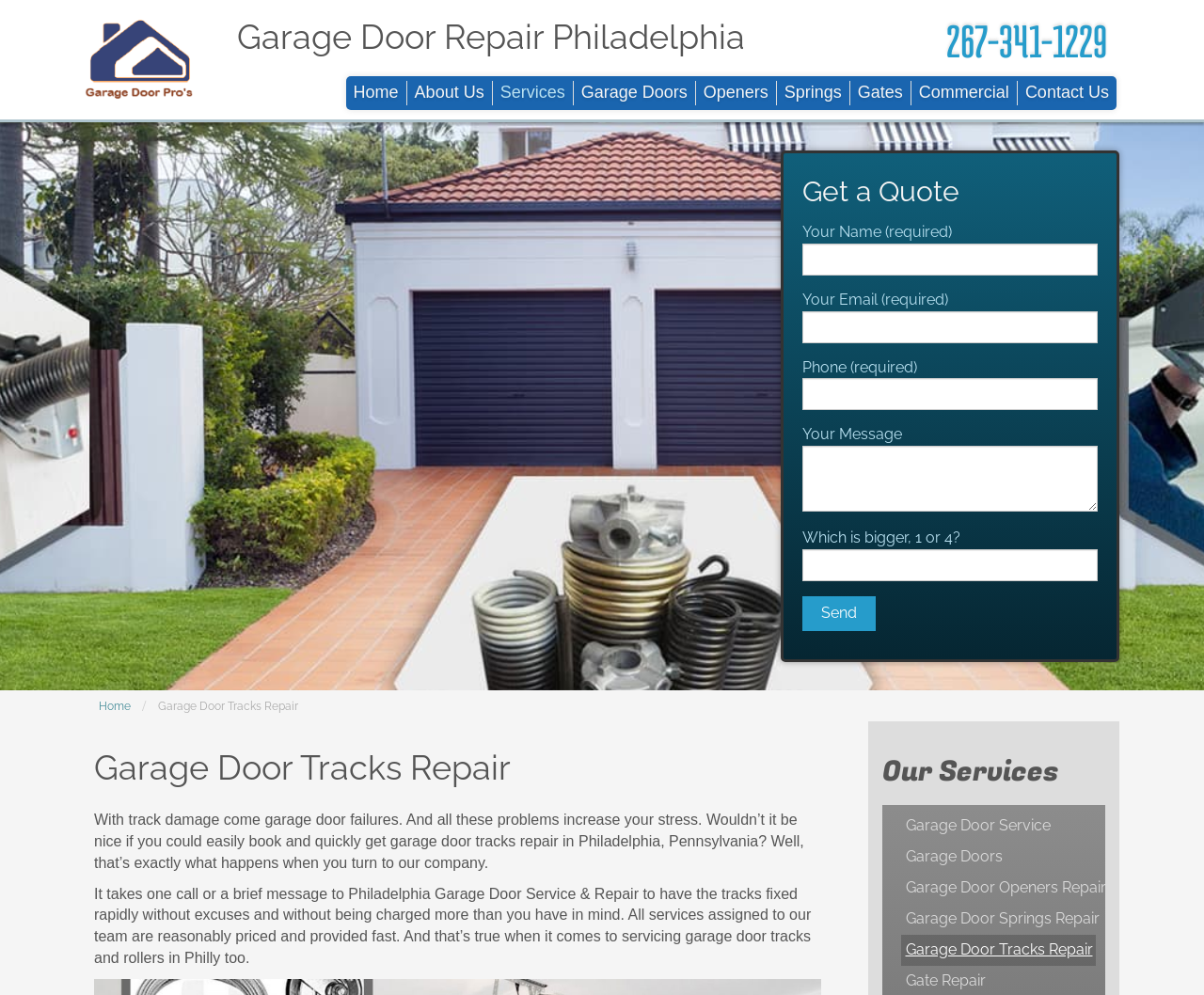Determine the main text heading of the webpage and provide its content.

Garage Door Tracks Repair